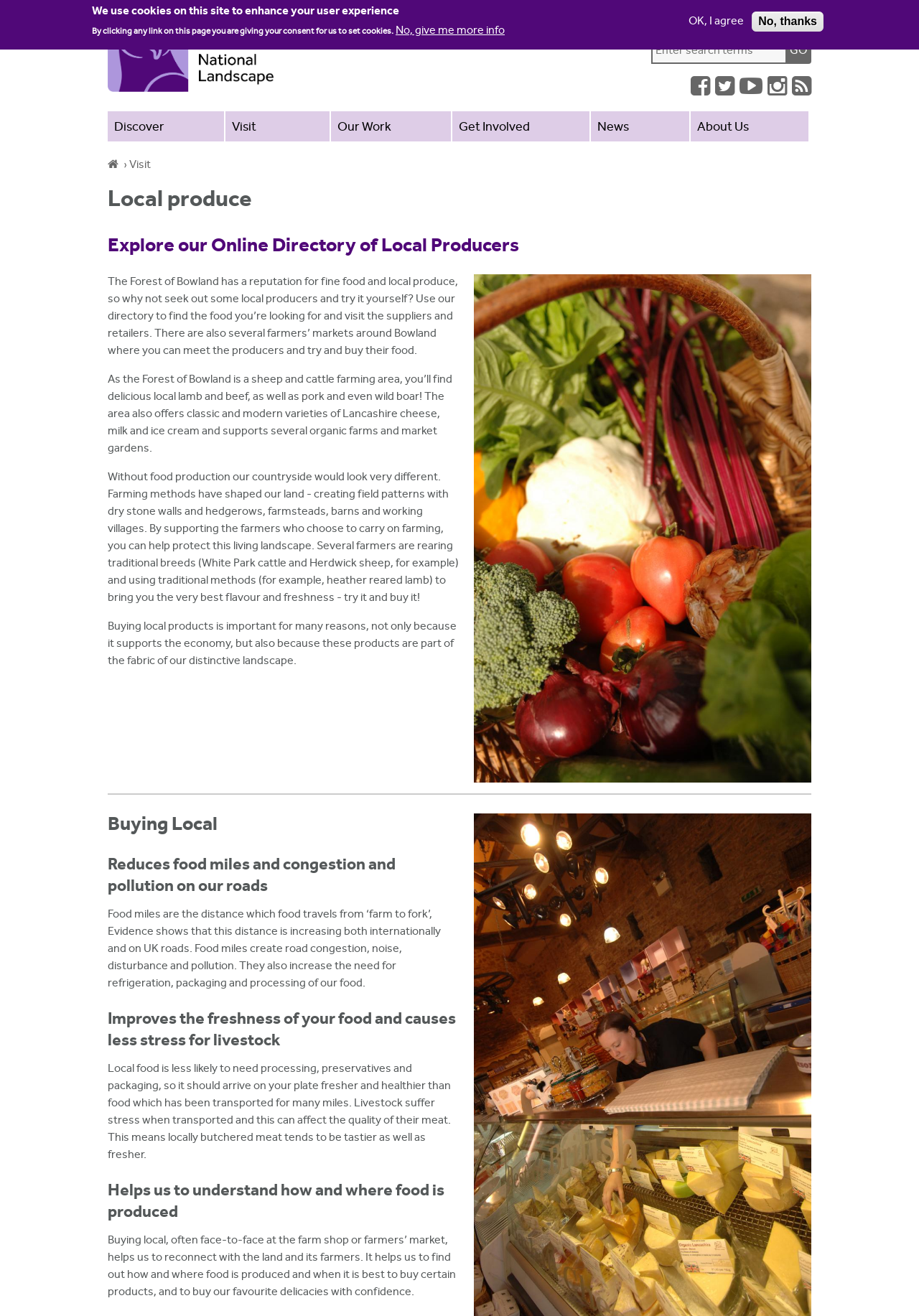Look at the image and write a detailed answer to the question: 
Why is buying local products important?

According to the webpage, buying local products is important not only because it supports the economy but also because these products are part of the fabric of our distinctive landscape. This is mentioned in the paragraph that starts with 'Buying local products is important for many reasons...'.